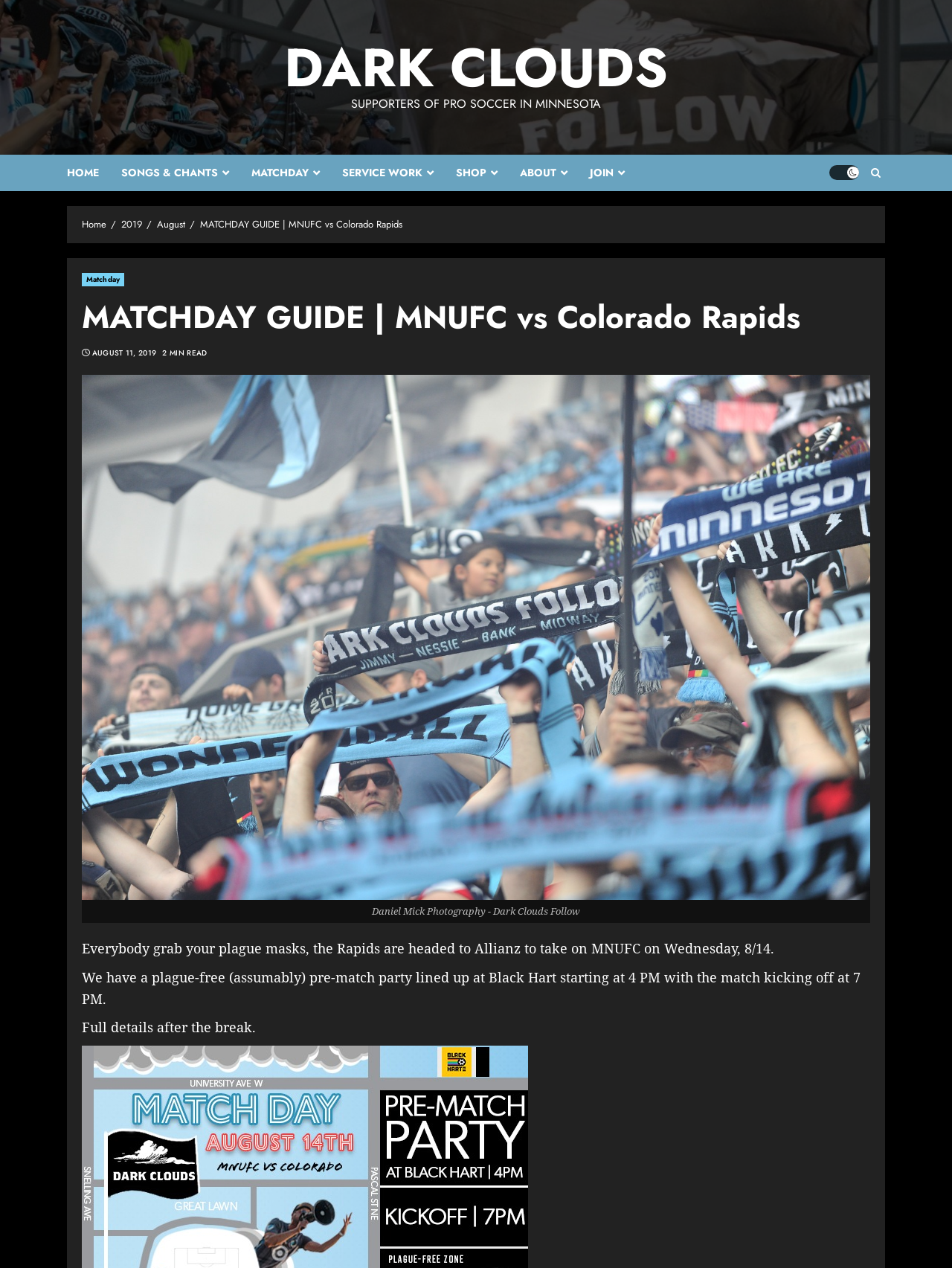What is the location of the pre-match party?
Look at the image and respond with a one-word or short-phrase answer.

Black Hart